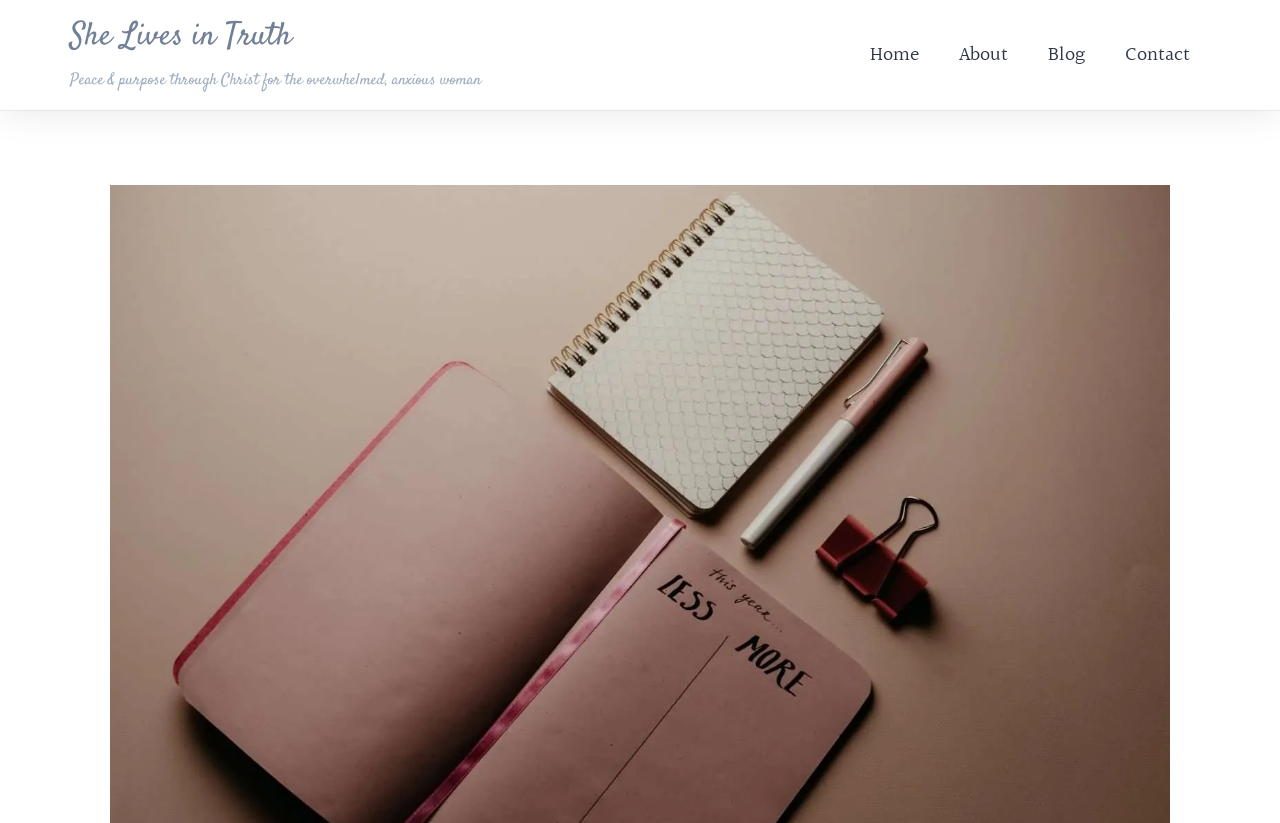Describe all the key features and sections of the webpage thoroughly.

The webpage is titled "Planning for Success—Transform Your Year by 4 Powerful Tools". At the top-left of the page, there is a heading "She Lives in Truth" with a link to the same title below it. Next to the heading, there is a paragraph of text that reads "Peace & purpose through Christ for the overwhelmed, anxious woman". 

On the top-right of the page, there is a navigation menu with four links: "Home", "About", "Blog", and "Contact", arranged horizontally from left to right.